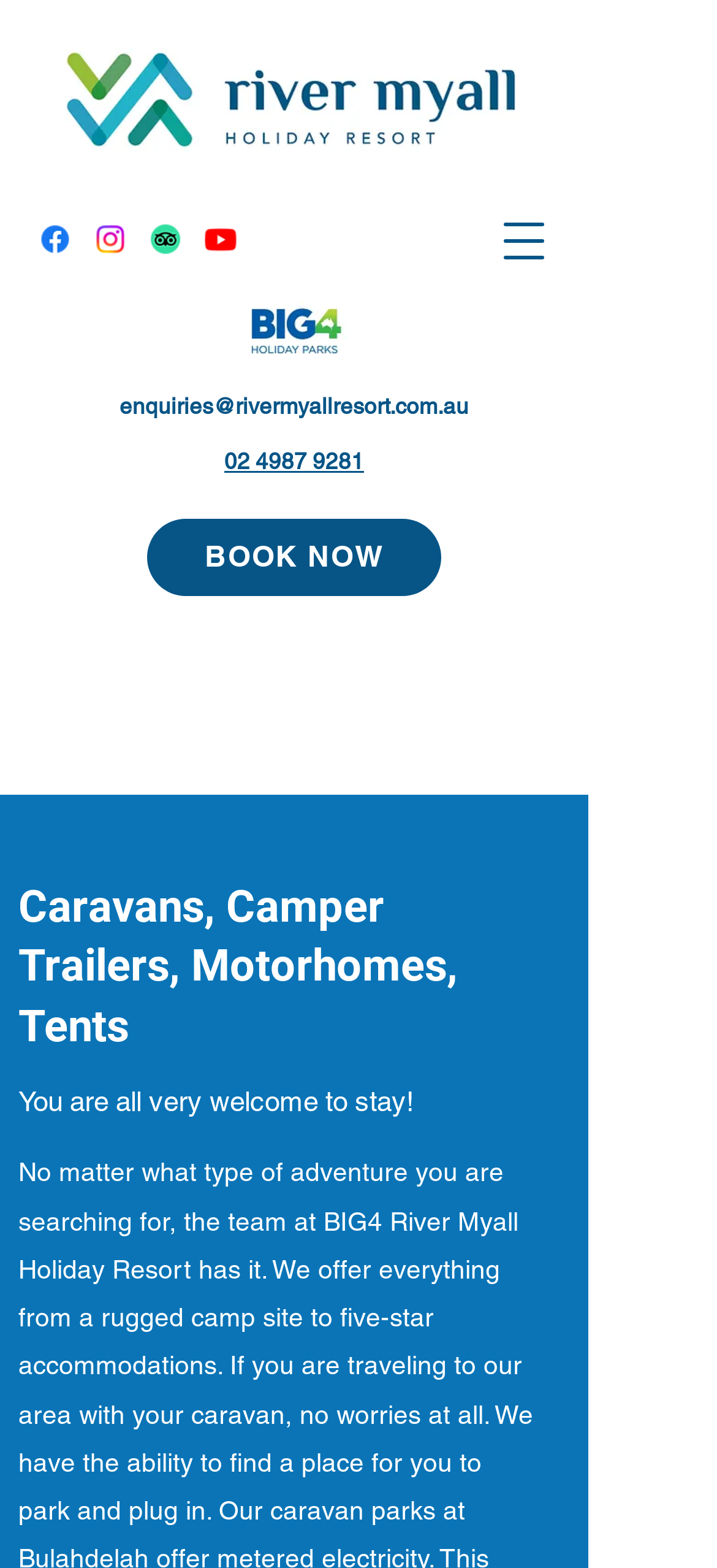Locate the coordinates of the bounding box for the clickable region that fulfills this instruction: "Open navigation menu".

[0.679, 0.13, 0.782, 0.177]